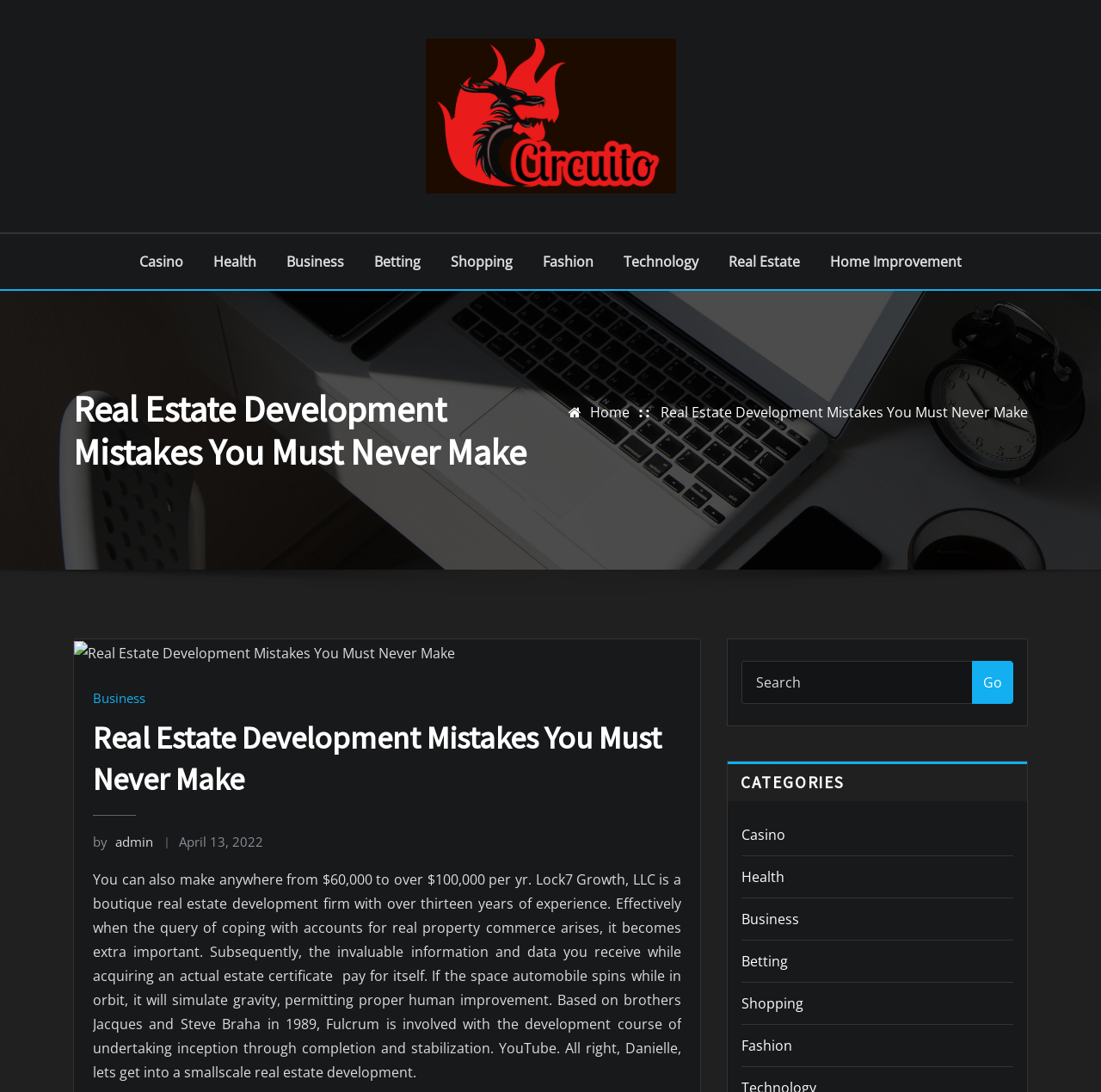Please determine the bounding box coordinates of the element's region to click for the following instruction: "Click on the 'Real Estate' category".

[0.662, 0.228, 0.727, 0.25]